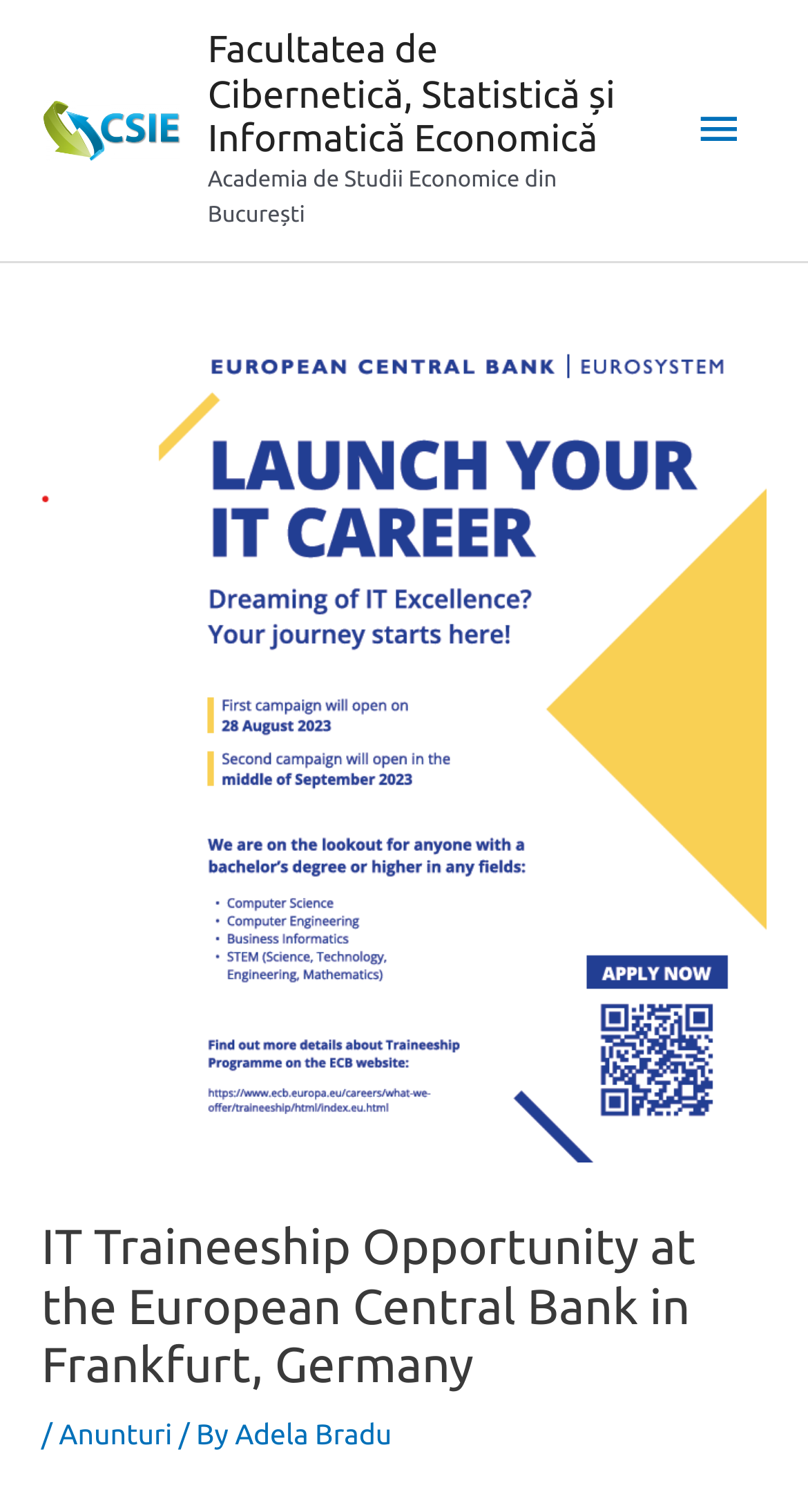Look at the image and answer the question in detail:
What is the location of the European Central Bank?

I found the answer by looking at the heading element with the bounding box coordinates [0.051, 0.806, 0.949, 0.923], which contains the text 'IT Traineeship Opportunity at the European Central Bank in Frankfurt, Germany'.